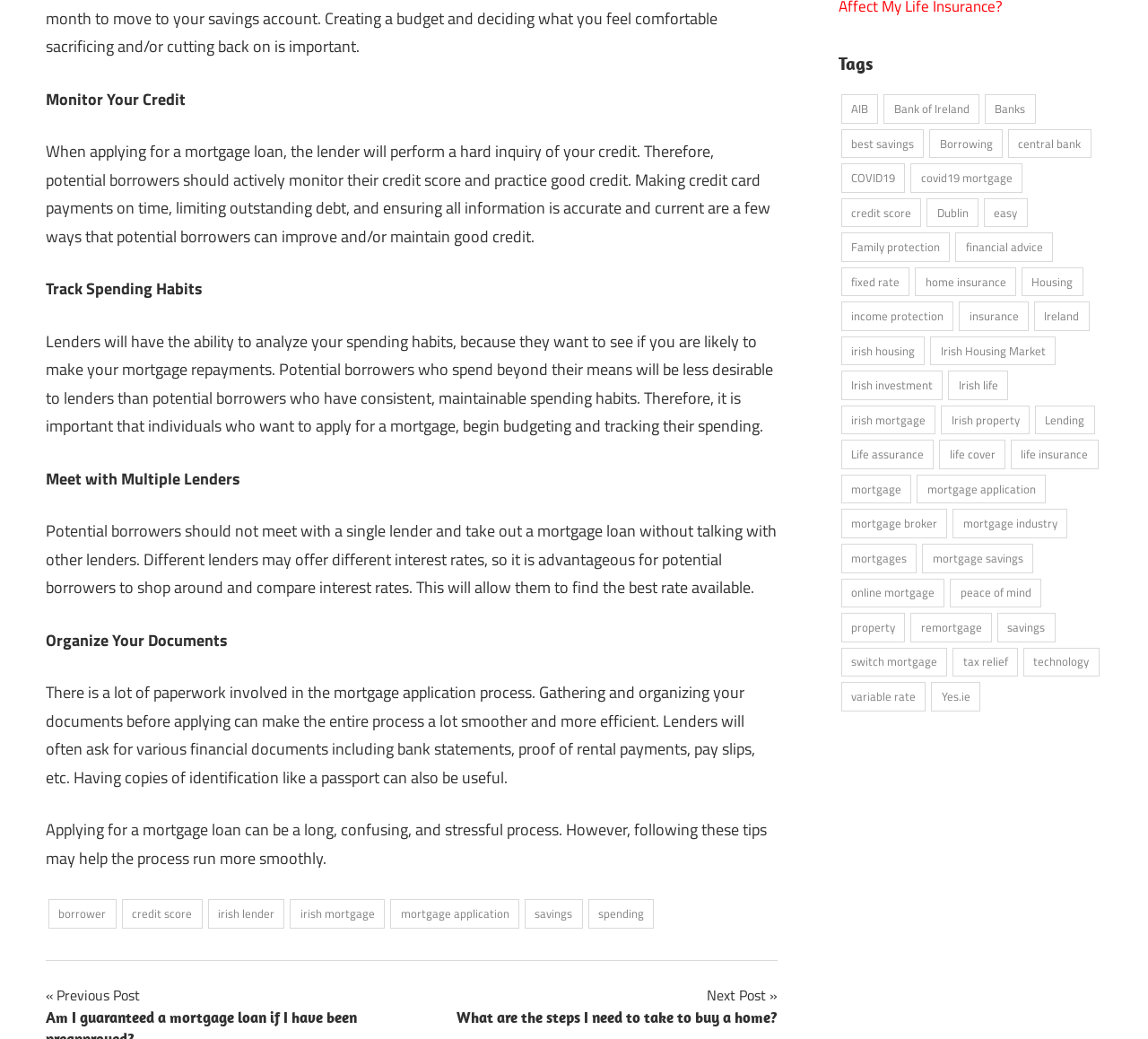Pinpoint the bounding box coordinates of the area that should be clicked to complete the following instruction: "Click on 'Next Post» What are the steps I need to take to buy a home?'". The coordinates must be given as four float numbers between 0 and 1, i.e., [left, top, right, bottom].

[0.397, 0.946, 0.677, 0.99]